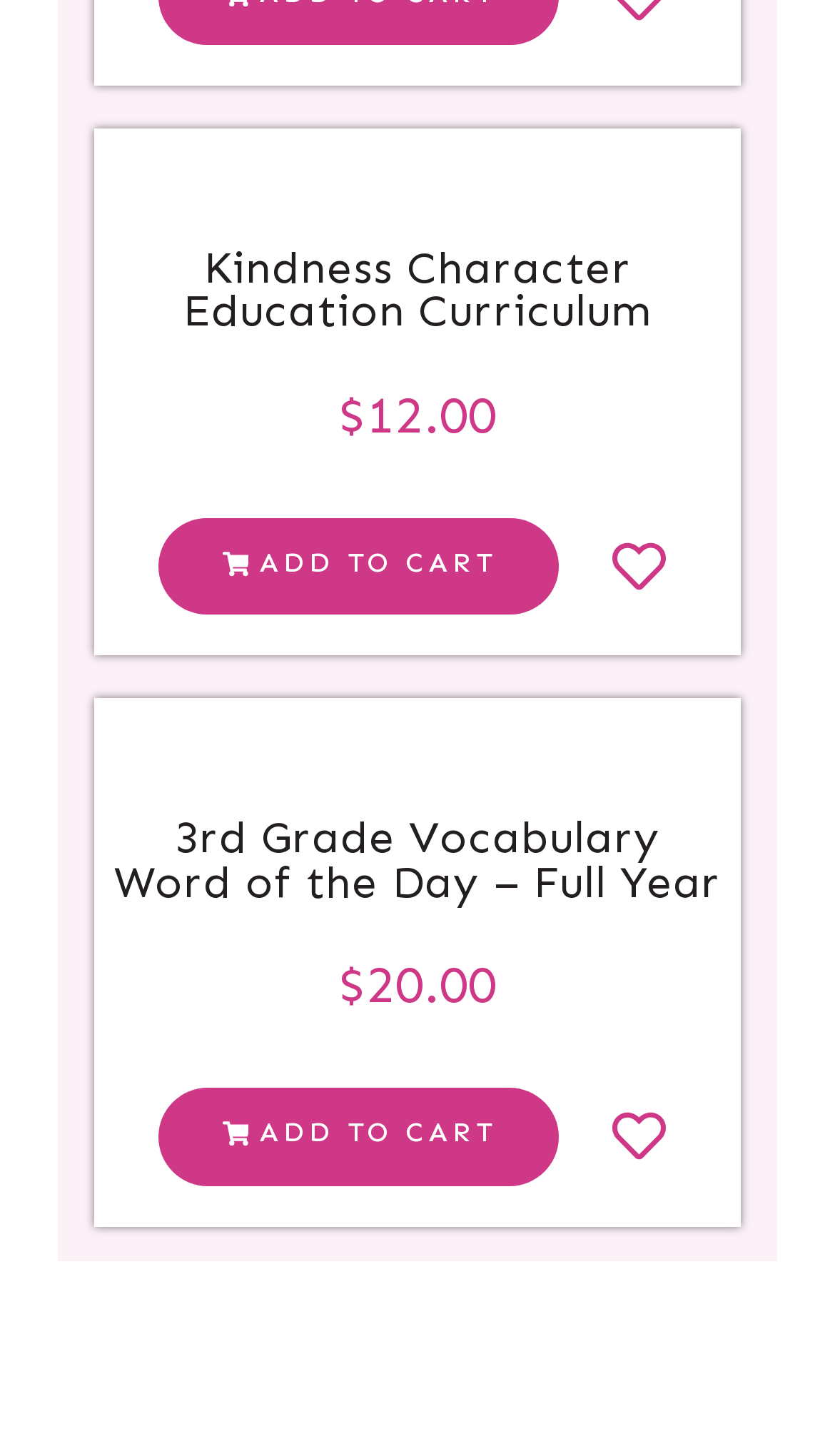Answer briefly with one word or phrase:
What is the name of the second product?

3rd Grade Vocabulary Word of the Day – Full Year